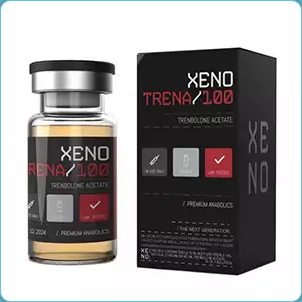What is the purpose of the icons on the packaging?
Please look at the screenshot and answer using one word or phrase.

Usage guidelines